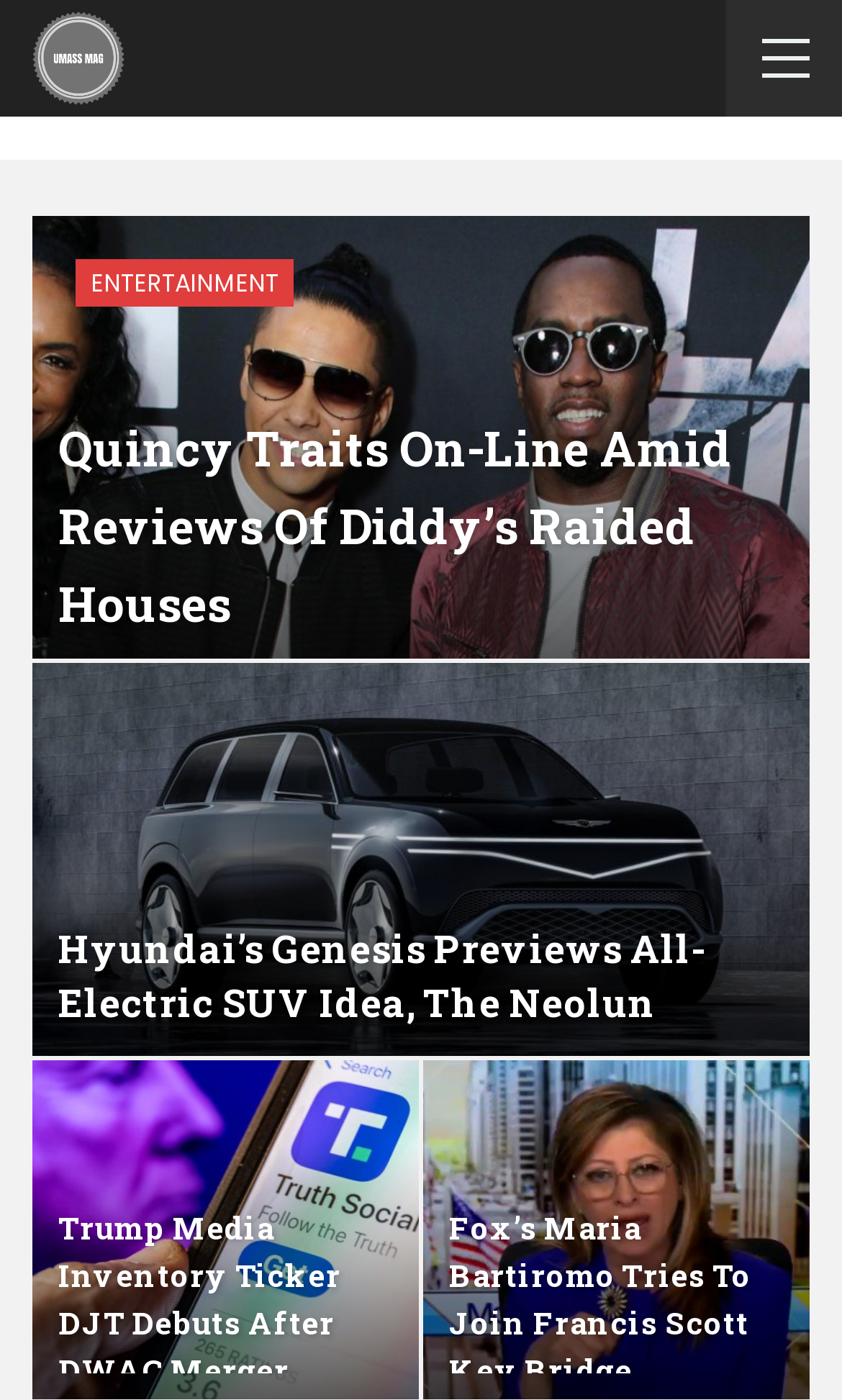What is the main topic of the first article?
Use the screenshot to answer the question with a single word or phrase.

Quincy Traits